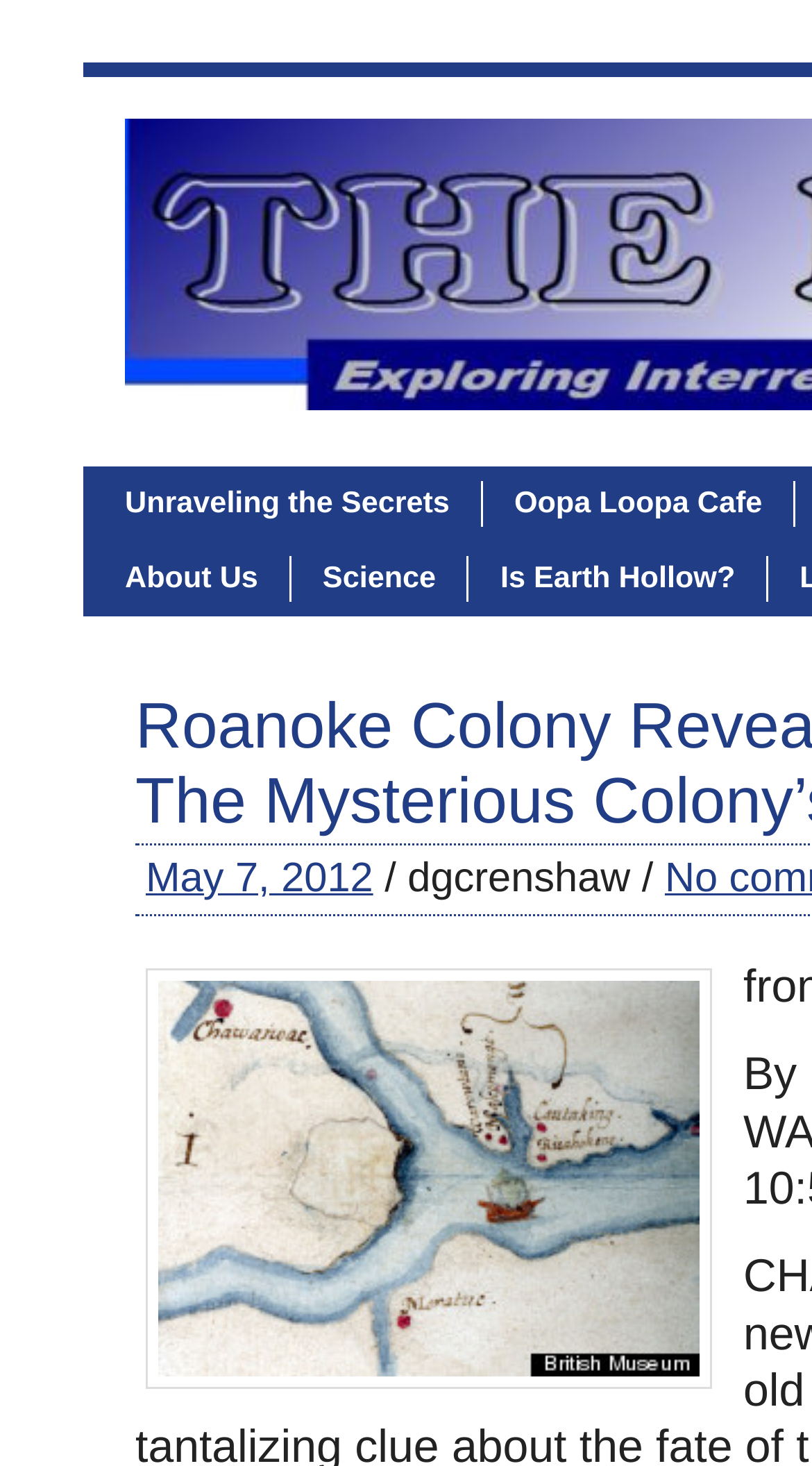Generate a comprehensive description of the webpage.

The webpage appears to be a blog or article page focused on the topic of the Roanoke Colony. At the top, there are several links, including "Unraveling the Secrets" and "Oopa Loopa Cafe", which are positioned side by side, taking up about half of the width of the page. Below these links, there are three more links: "About Us", "Science", and "Is Earth Hollow?", which are also positioned side by side, but slightly indented.

Further down the page, there is a link to a specific date, "May 7, 2012", which is positioned to the left of a text element that reads "/ dgcrenshaw /". This text element is likely an author or username associated with the article or blog post.